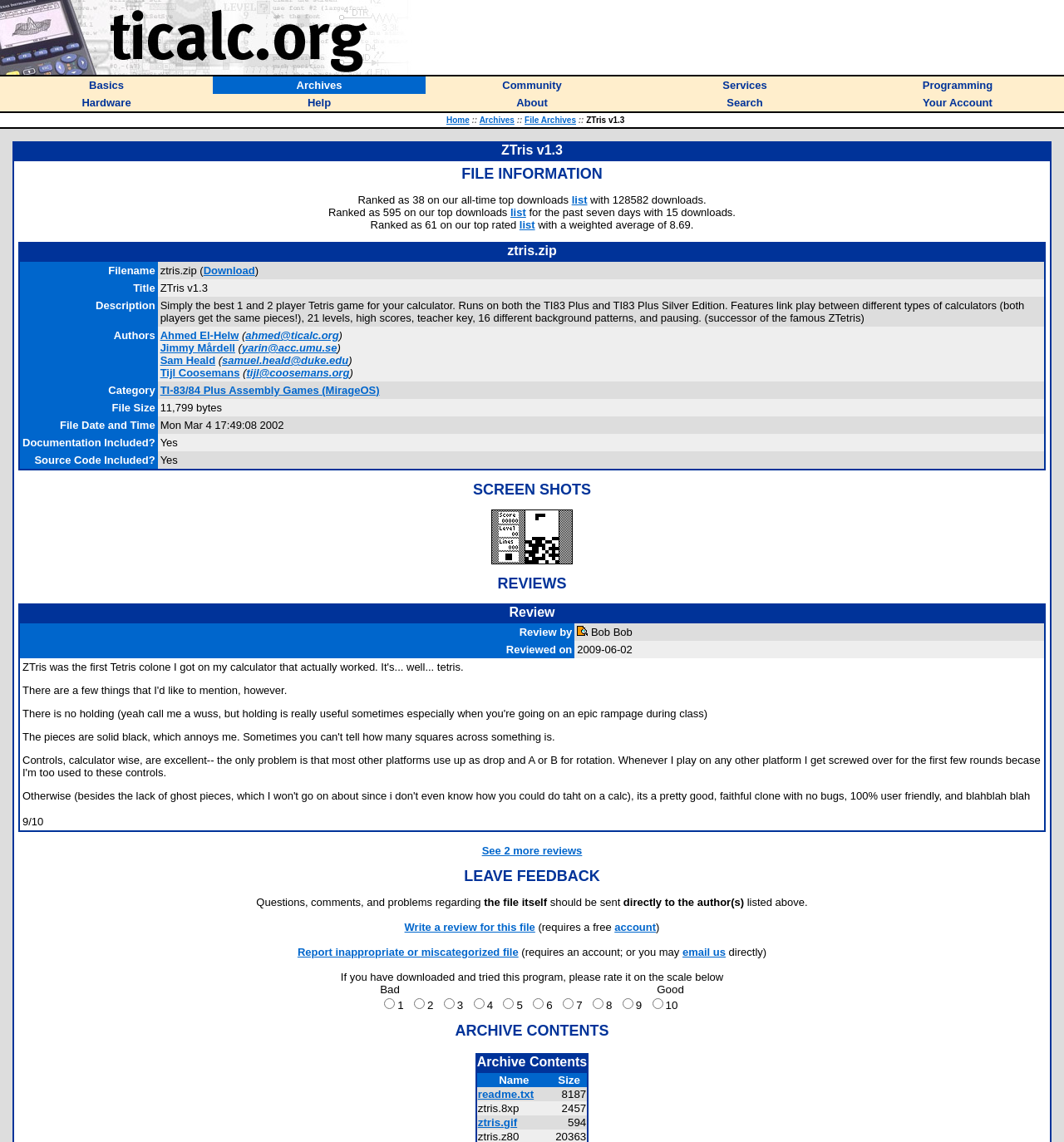Give a detailed account of the webpage's layout and content.

This webpage is about ZTris v1.3, a Tetris game for calculators. At the top, there is a logo and a link to "ticalc.org" on the left side. Below that, there is a table with six columns: "Basics", "Archives", "Community", "Services", "Programming", and "Hardware". Each column has a link to a corresponding page.

Below the table, there is another table with seven columns: "Home", "Archives", "File Archives", and "ZTris v1.3", followed by three empty columns. The "Home" and "Archives" columns have links to their respective pages. The "File Archives" column has a link to a list of files, and the "ZTris v1.3" column has a brief description of the game.

The main content of the page is a table with detailed information about the ZTris v1.3 game. The table has several rows, each with information about the game, such as its filename, title, description, authors, and file size. The description is a brief summary of the game's features, including its ability to run on both TI83 Plus and TI83 Plus Silver Edition calculators, its 21 levels, high scores, teacher key, and 16 different background patterns. The authors' names are listed, along with their email addresses, which are linked to their respective pages.

There are also some statistics about the game, including its ranking and weighted average rating. Additionally, there is a link to download the game. Overall, the webpage provides detailed information about the ZTris v1.3 game, its features, and its authors.